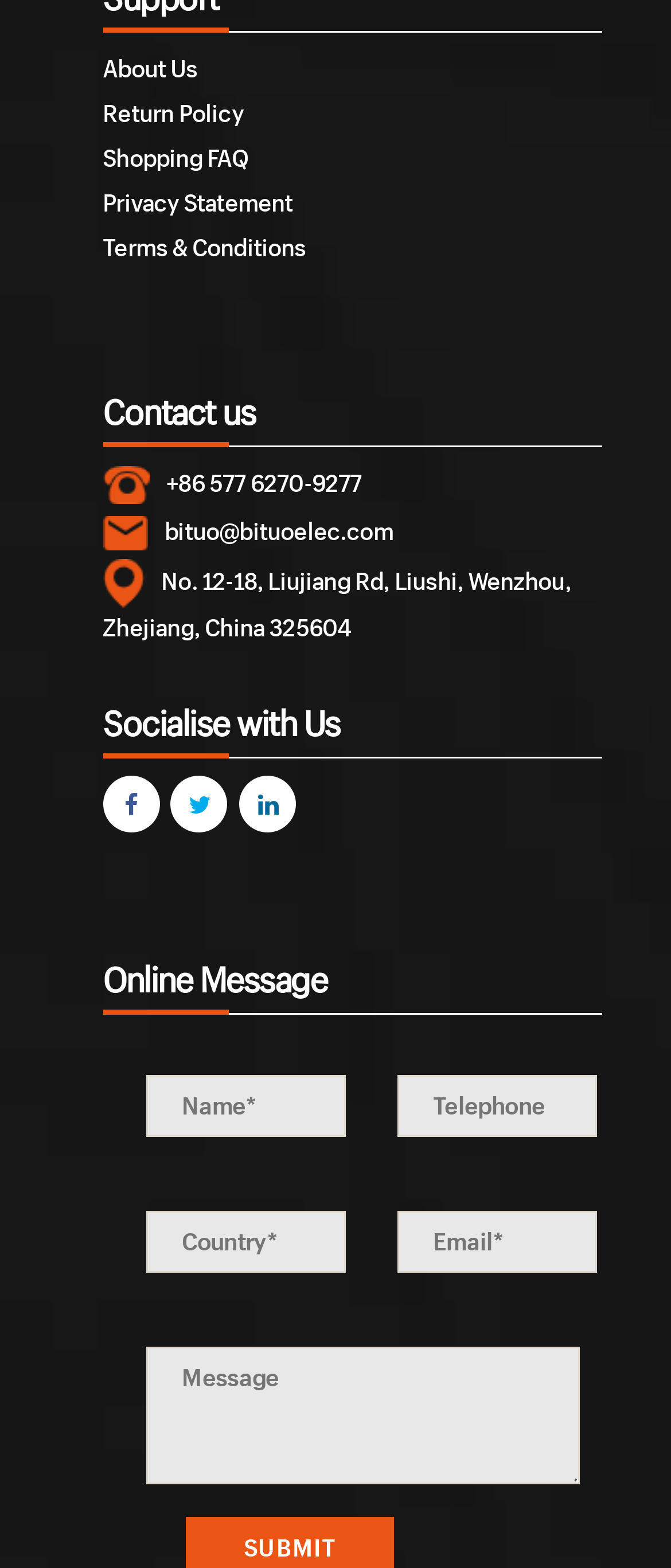Identify the bounding box coordinates of the HTML element based on this description: "bituo@bituoelec.com".

[0.246, 0.328, 0.586, 0.349]